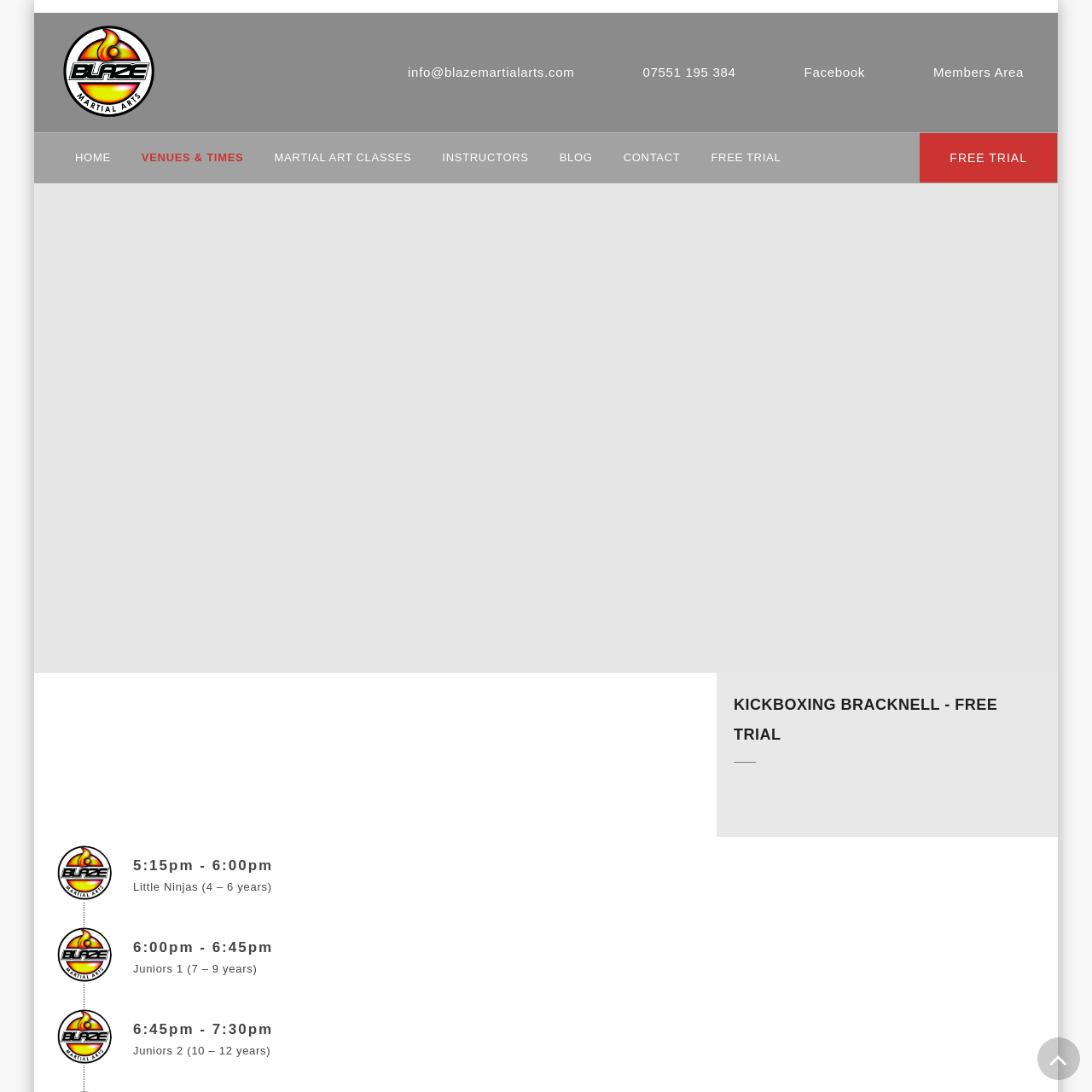Focus on the picture inside the red-framed area and provide a one-word or short phrase response to the following question:
What is the focus of Blaze Martial Arts' education?

Skill development and personal growth